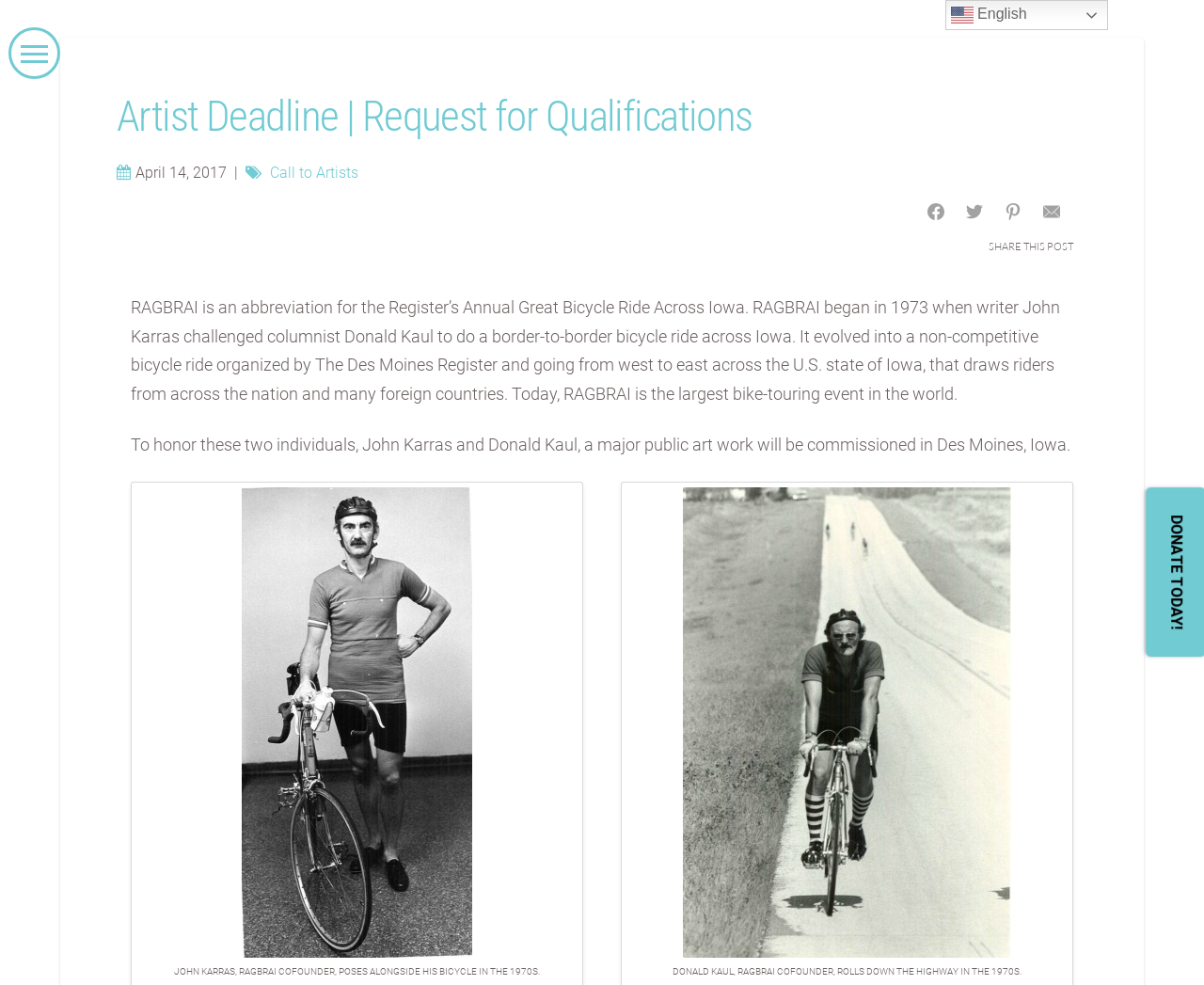Specify the bounding box coordinates for the region that must be clicked to perform the given instruction: "Click the Twitter link".

[0.795, 0.197, 0.823, 0.232]